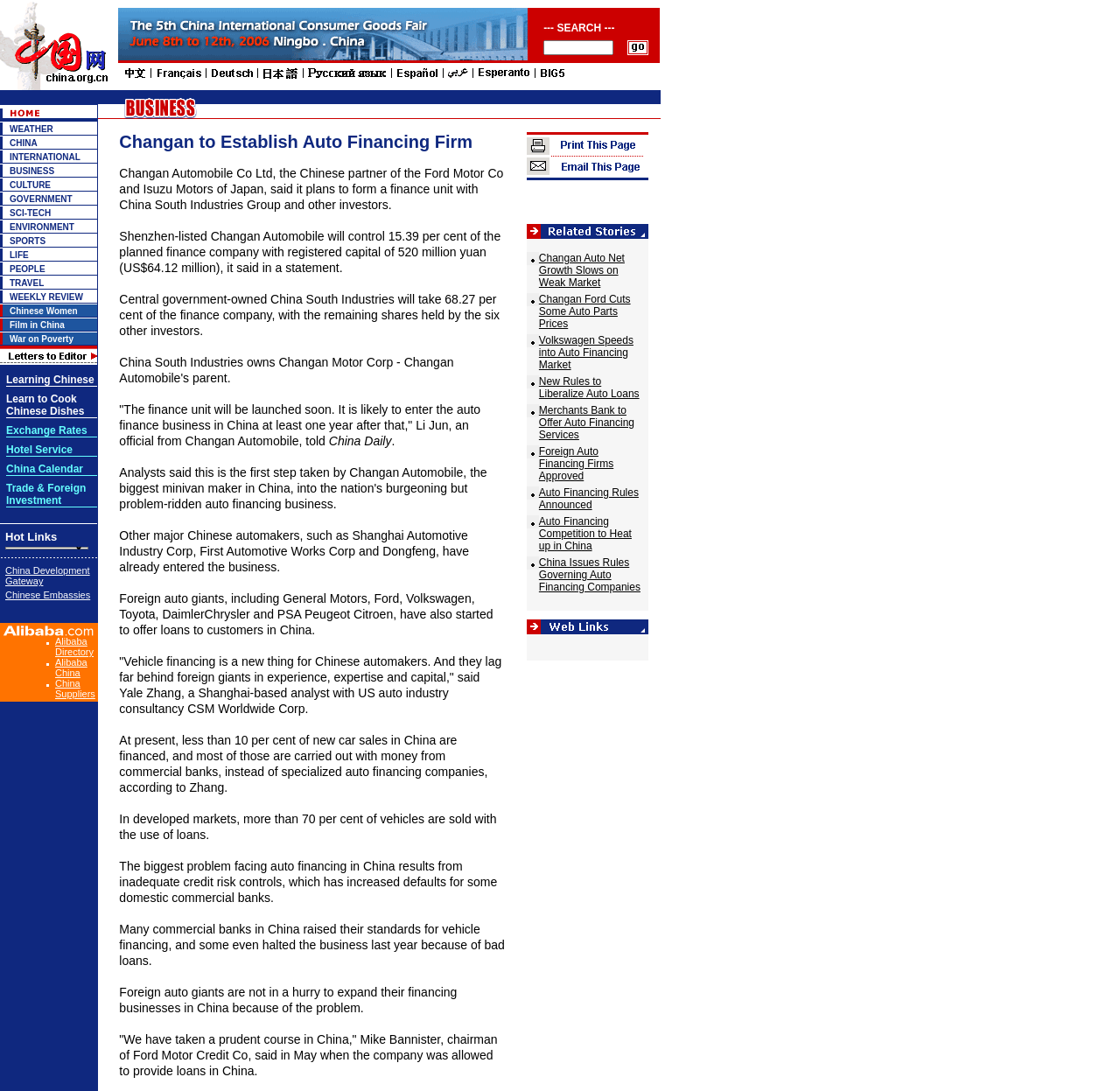Identify the bounding box of the HTML element described as: "678.388.2205".

None